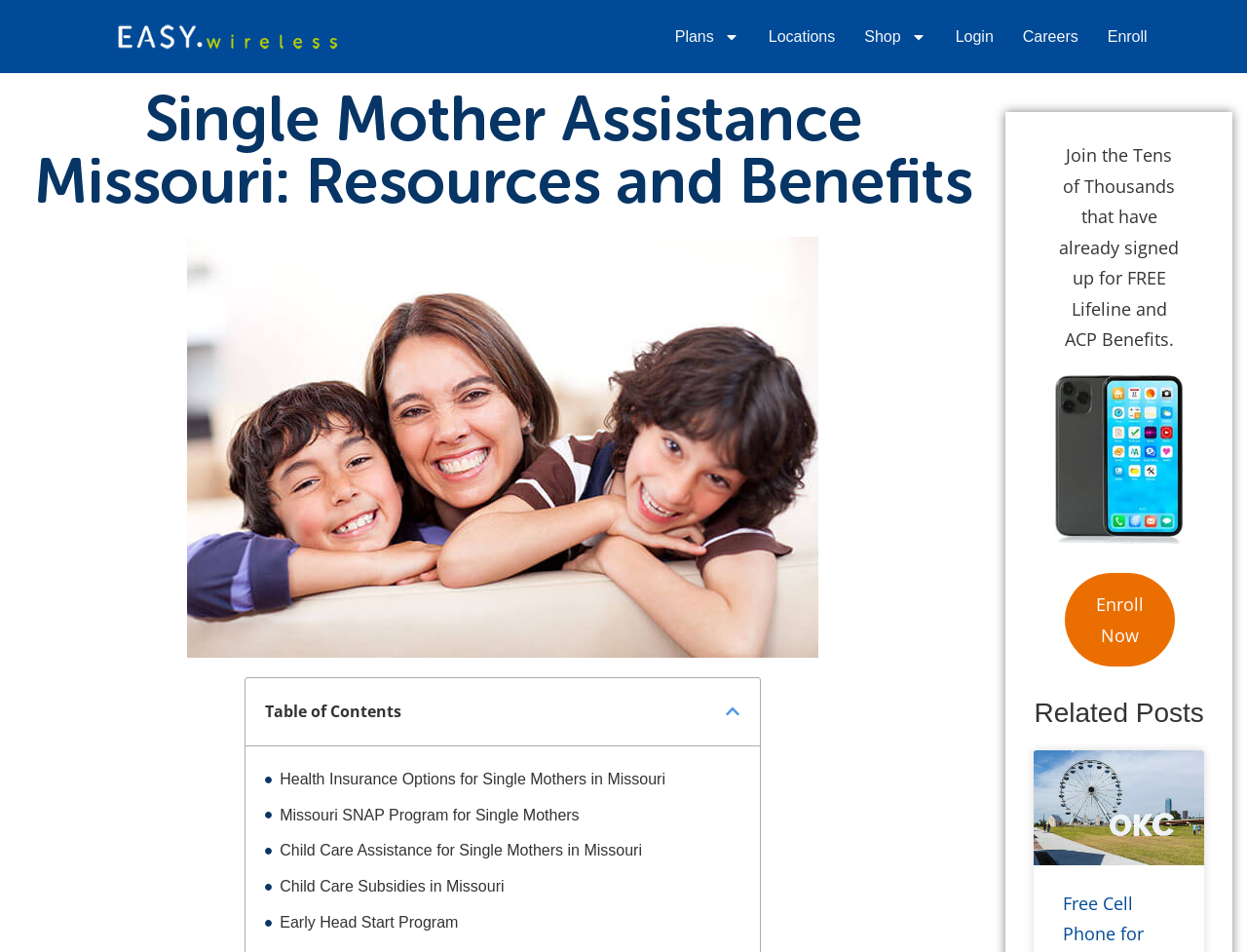Find the bounding box coordinates for the element that must be clicked to complete the instruction: "Enroll now for FREE Lifeline and ACP Benefits". The coordinates should be four float numbers between 0 and 1, indicated as [left, top, right, bottom].

[0.854, 0.602, 0.942, 0.701]